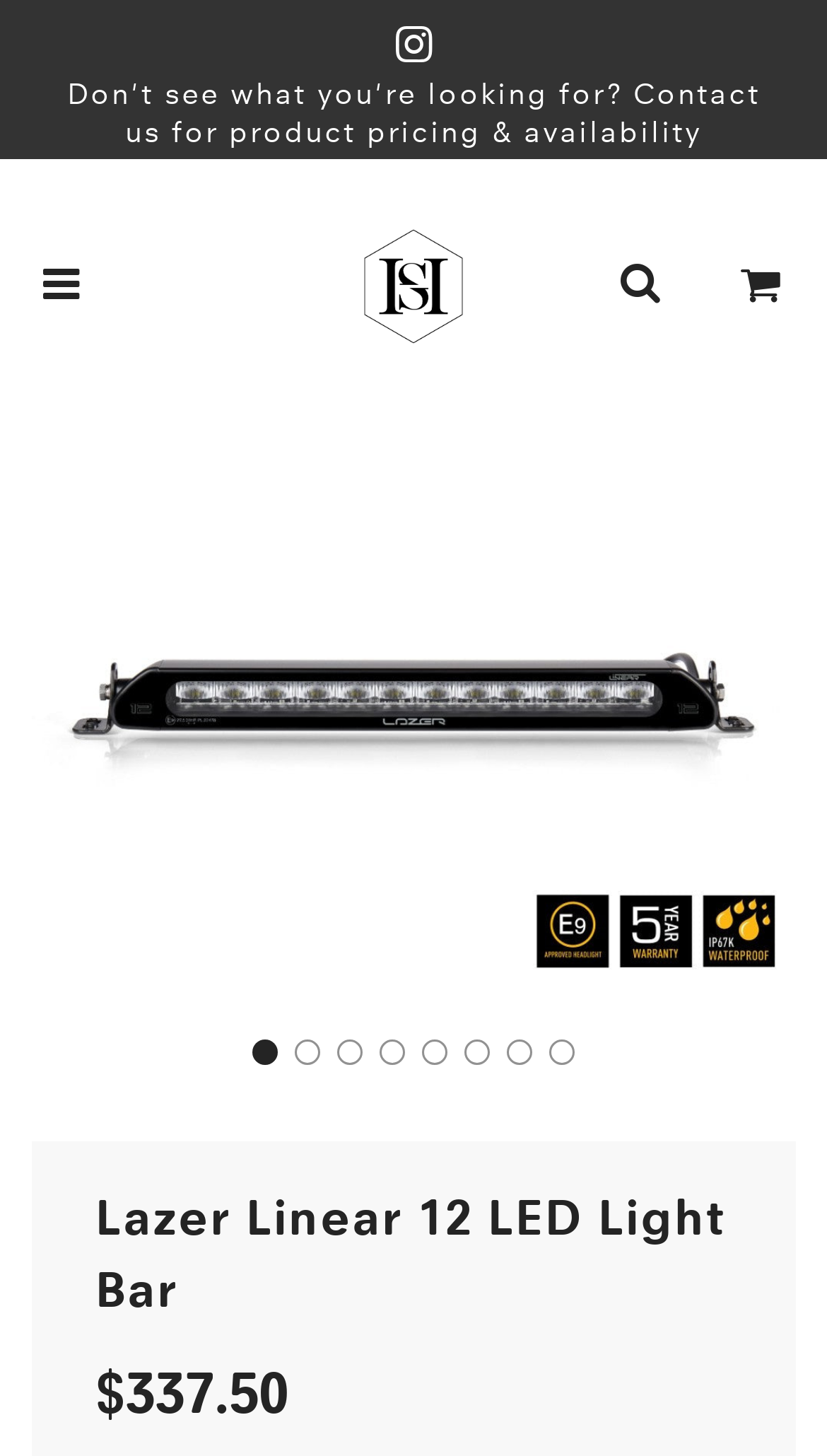What is the logo of the website?
Refer to the image and give a detailed answer to the question.

I determined the answer by looking at the image description 'highsocietymods' which is located near the link 'highsocietymods', suggesting that the image is the logo of the website.